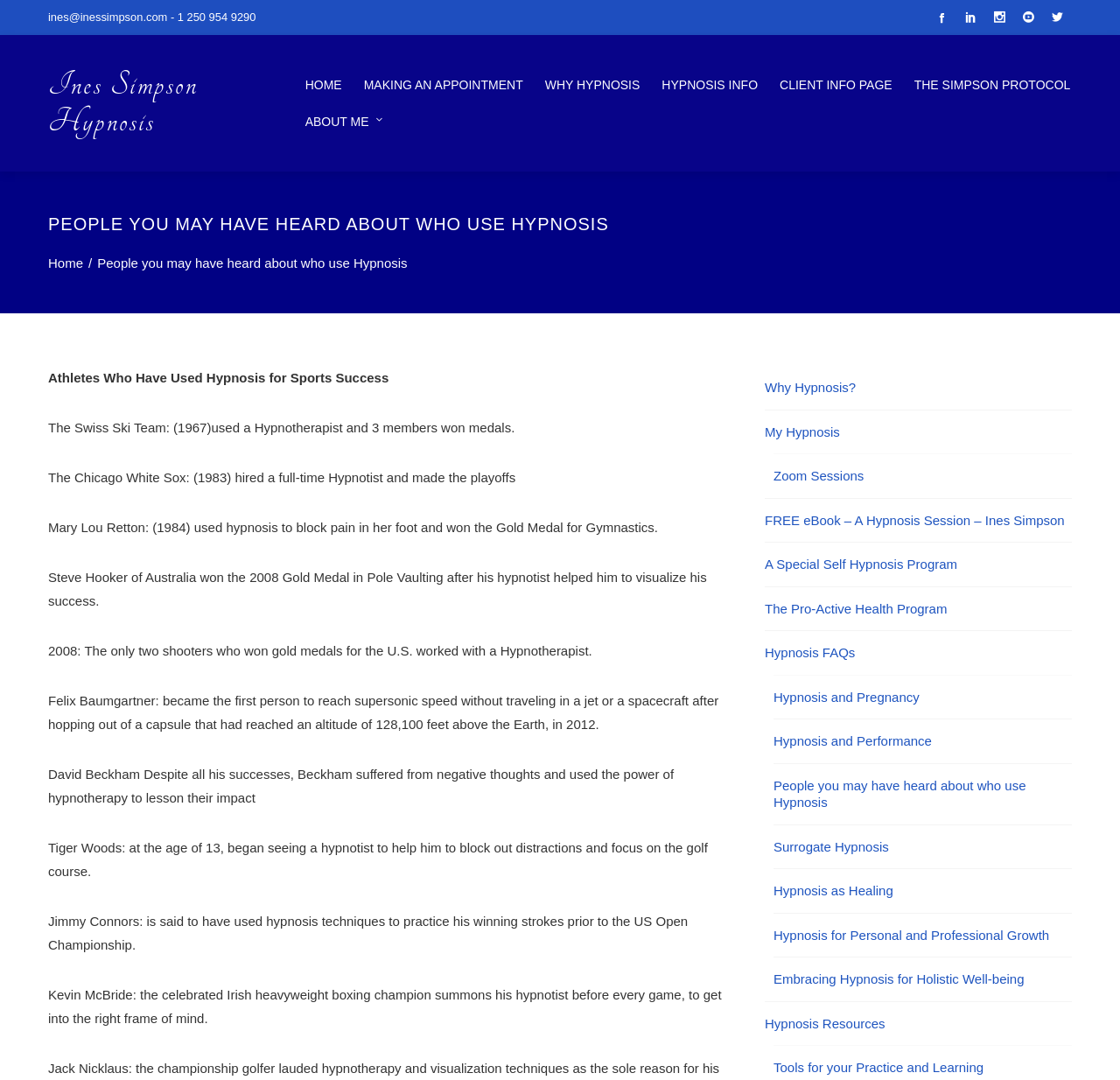Please extract and provide the main headline of the webpage.

PEOPLE YOU MAY HAVE HEARD ABOUT WHO USE HYPNOSIS